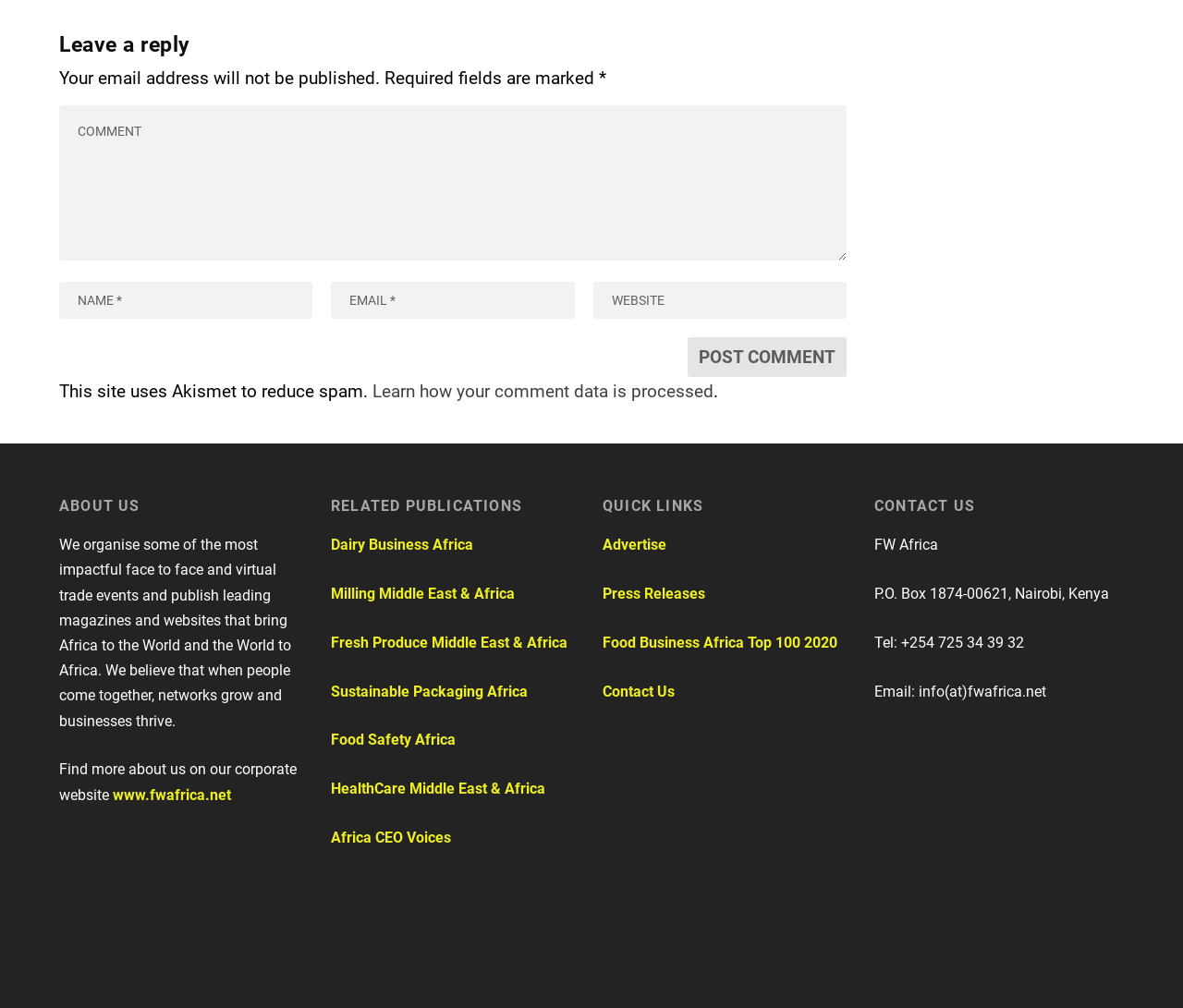Specify the bounding box coordinates of the region I need to click to perform the following instruction: "Post a comment". The coordinates must be four float numbers in the range of 0 to 1, i.e., [left, top, right, bottom].

[0.581, 0.358, 0.716, 0.397]